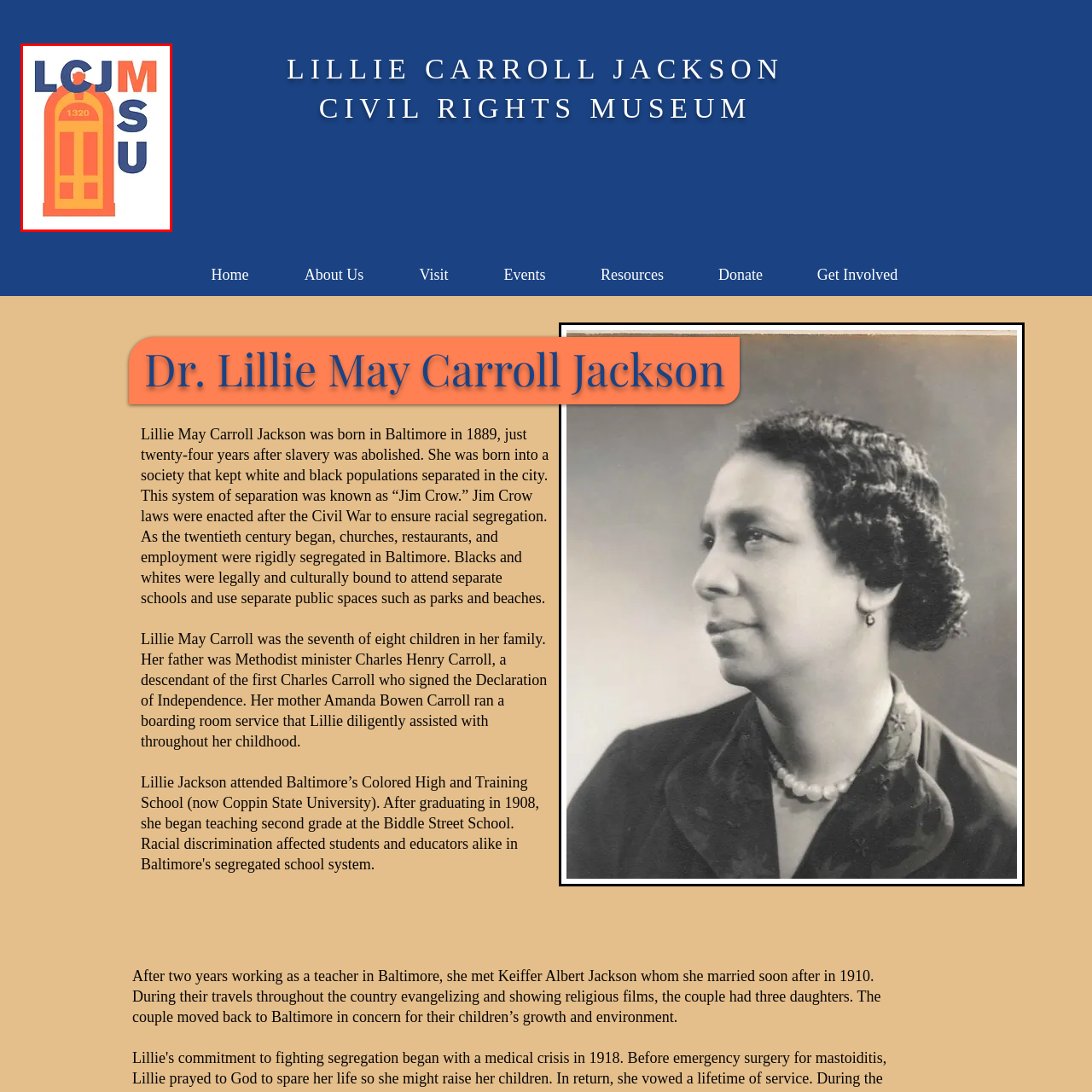What is the significance of the number '1320'?
View the image contained within the red box and provide a one-word or short-phrase answer to the question.

Location or historical significance